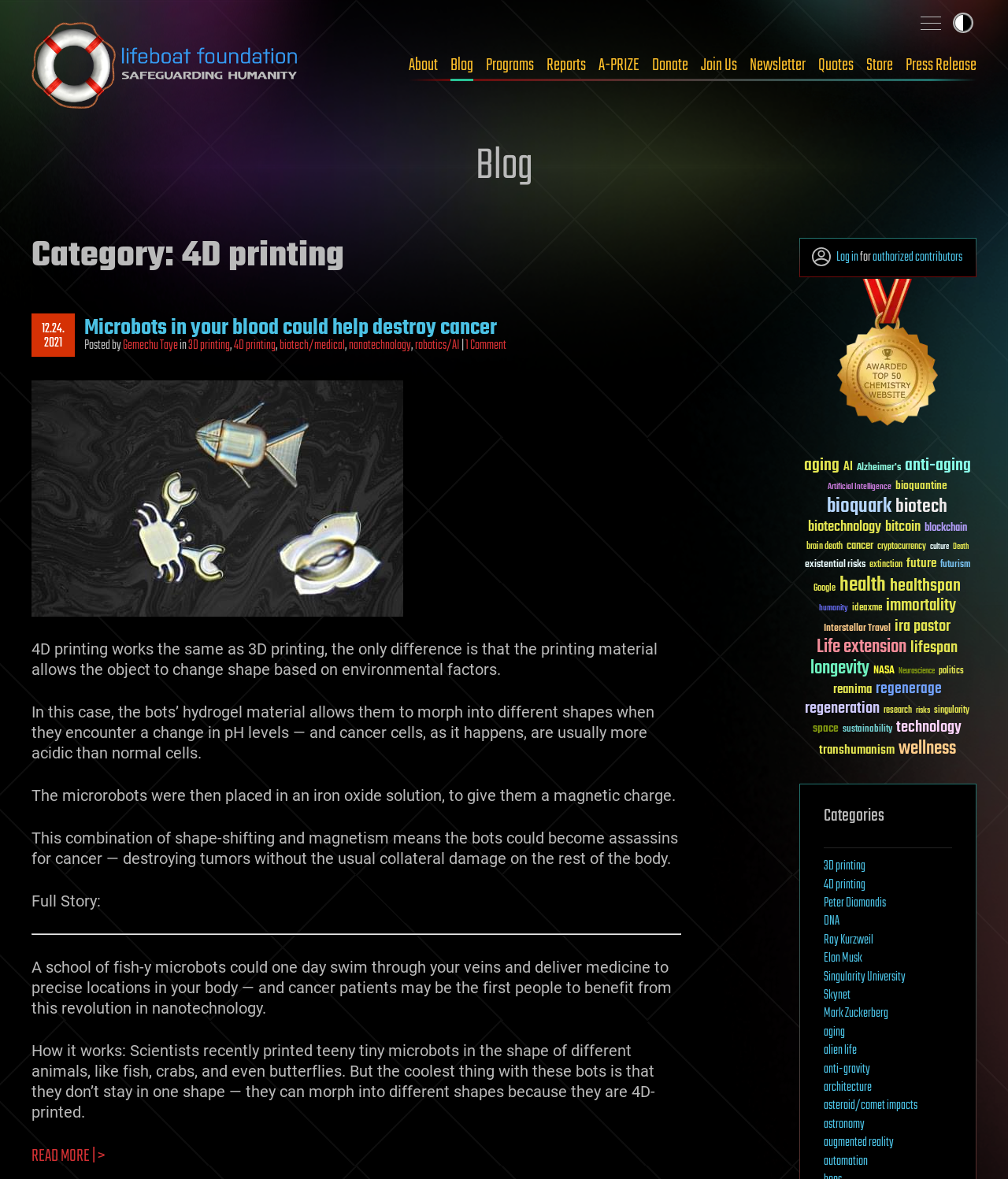Kindly determine the bounding box coordinates for the area that needs to be clicked to execute this instruction: "Click the '4D printing' category link".

[0.187, 0.285, 0.228, 0.302]